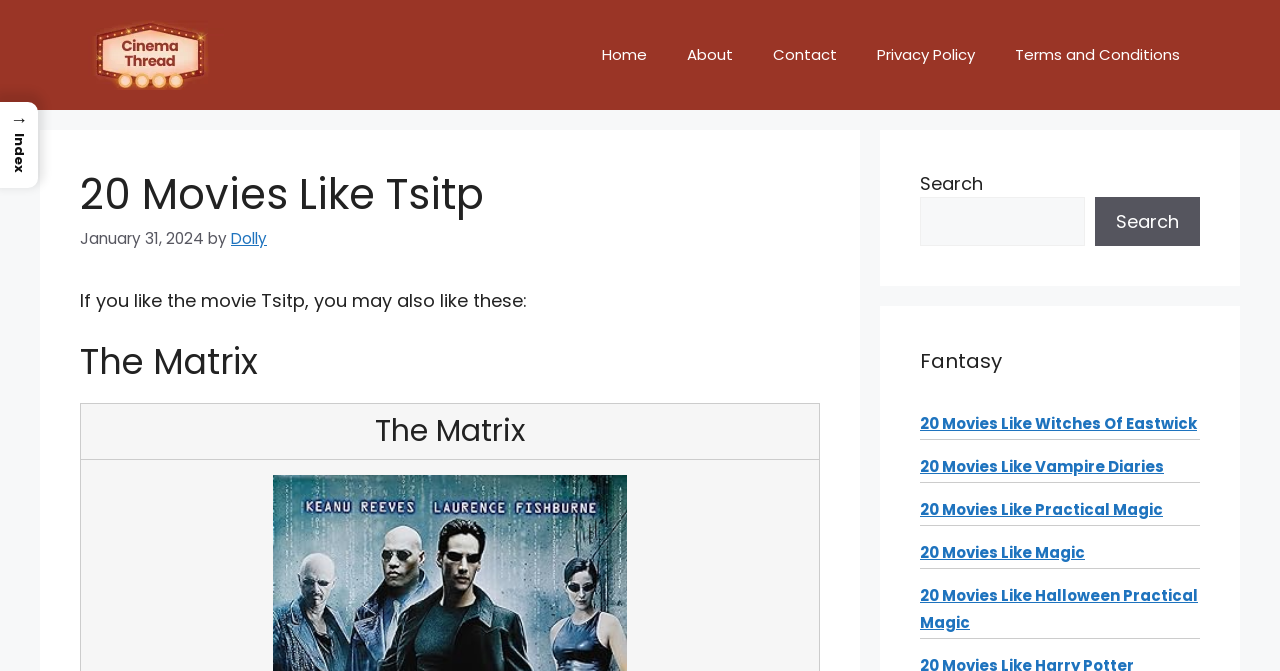Determine the bounding box coordinates of the clickable region to carry out the instruction: "read about the movie The Matrix".

[0.062, 0.508, 0.641, 0.571]